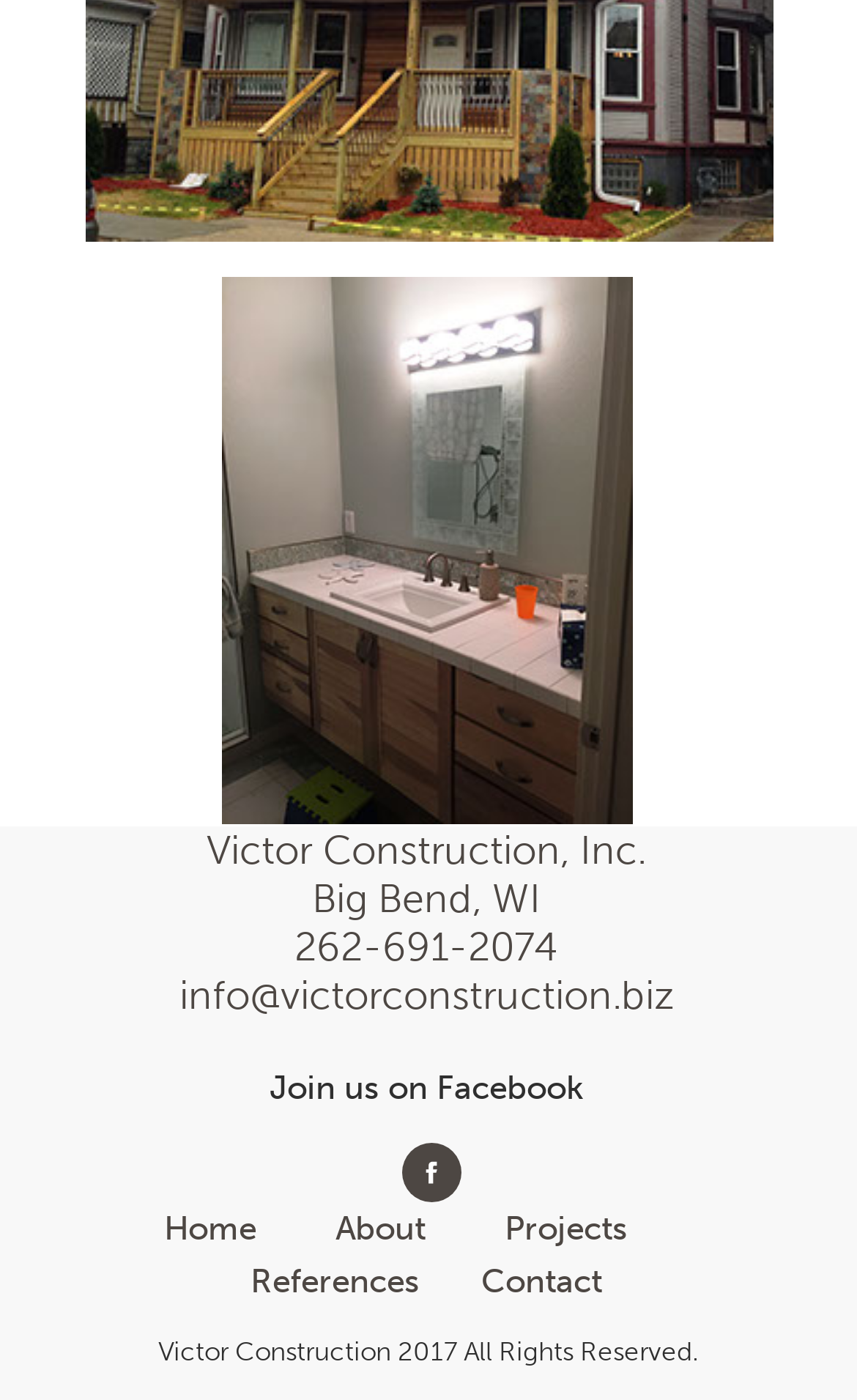Find the bounding box coordinates for the area that must be clicked to perform this action: "Visit the Facebook page".

[0.469, 0.816, 0.538, 0.859]